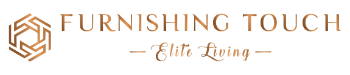Answer the question using only a single word or phrase: 
What does the logo of 'Furnishing Touch' symbolize in the furnishings marketplace?

Style and quality